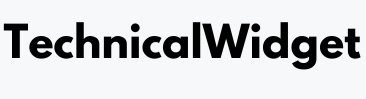Using details from the image, please answer the following question comprehensively:
What is the focus of the web content?

The placement of the image suggests its importance in drawing attention to topics concerning innovative solutions in engineering, hinting at a focus on developments that could shape the future of infrastructure.